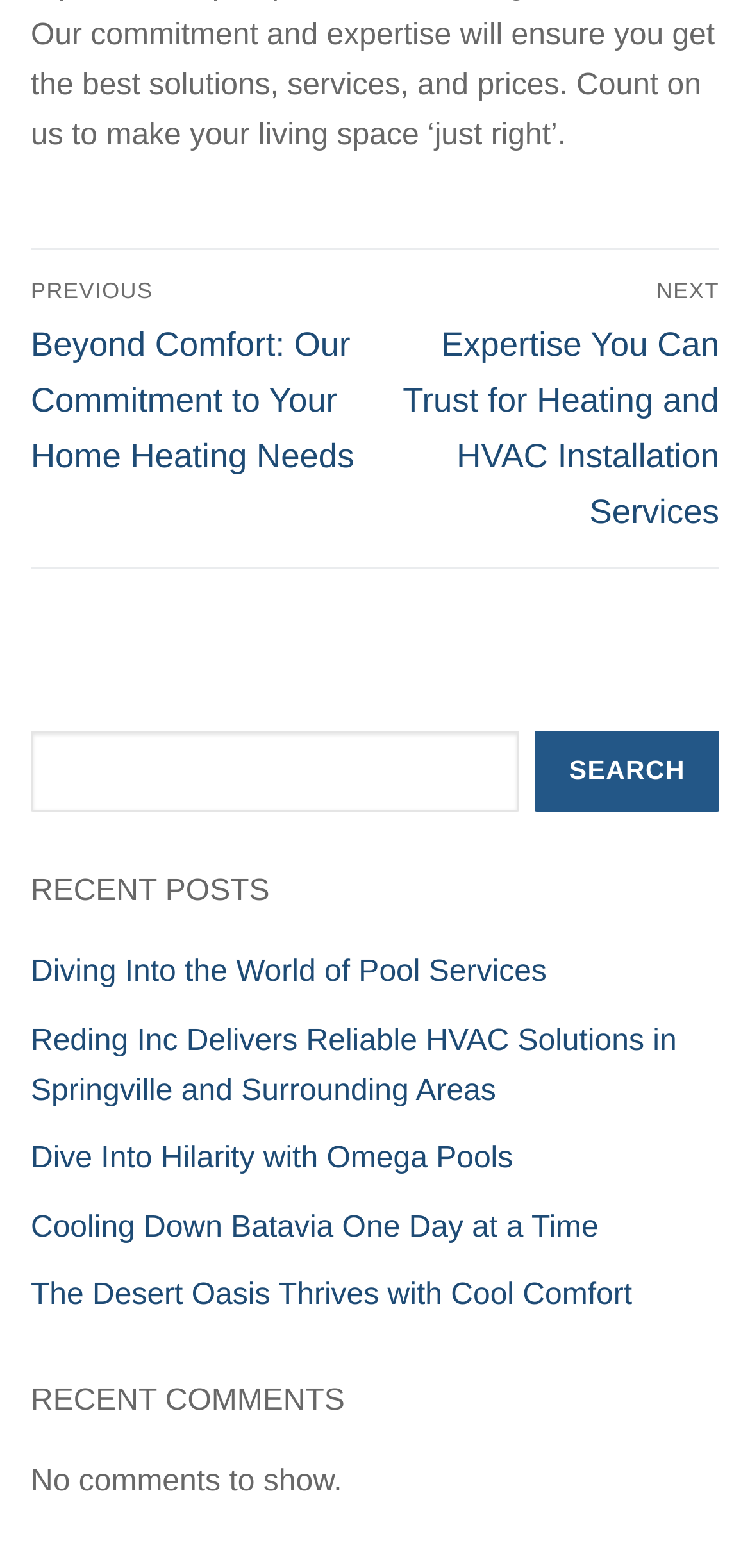Give a short answer using one word or phrase for the question:
What is the text of the previous post link?

Beyond Comfort: Our Commitment to Your Home Heating Needs